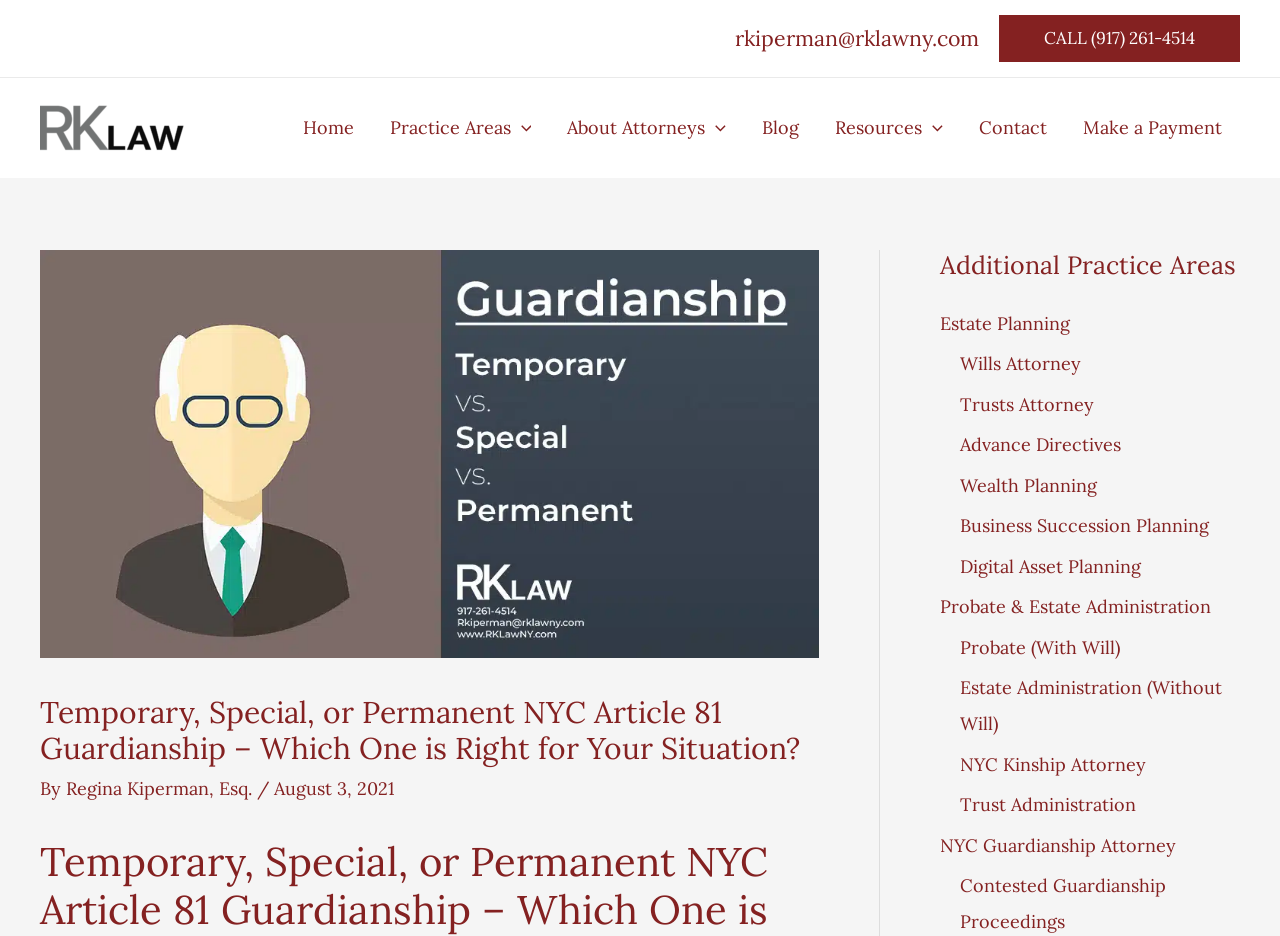Please indicate the bounding box coordinates for the clickable area to complete the following task: "Navigate to the home page". The coordinates should be specified as four float numbers between 0 and 1, i.e., [left, top, right, bottom].

[0.222, 0.083, 0.29, 0.19]